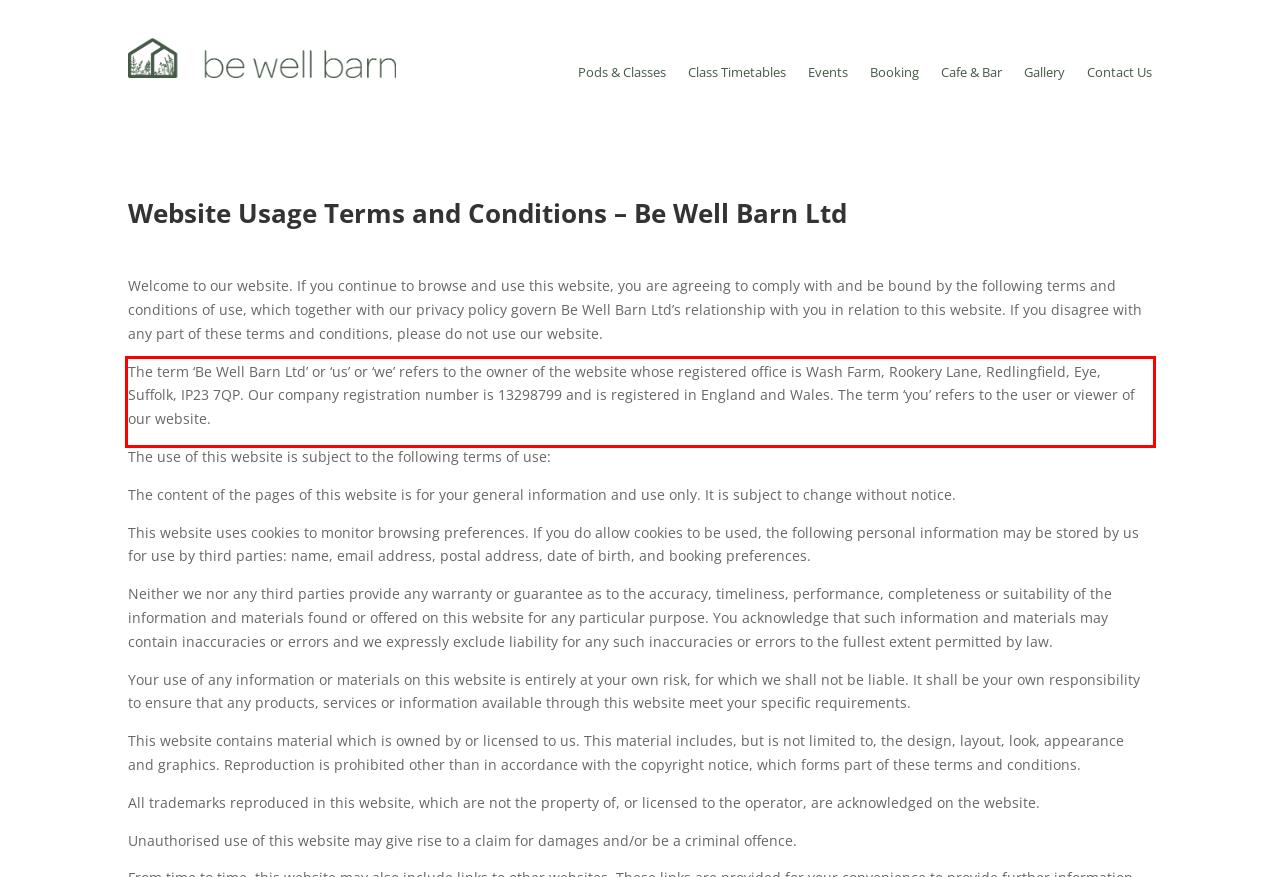Identify and transcribe the text content enclosed by the red bounding box in the given screenshot.

The term ‘Be Well Barn Ltd’ or ‘us’ or ‘we’ refers to the owner of the website whose registered office is Wash Farm, Rookery Lane, Redlingfield, Eye, Suffolk, IP23 7QP. Our company registration number is 13298799 and is registered in England and Wales. The term ‘you’ refers to the user or viewer of our website.